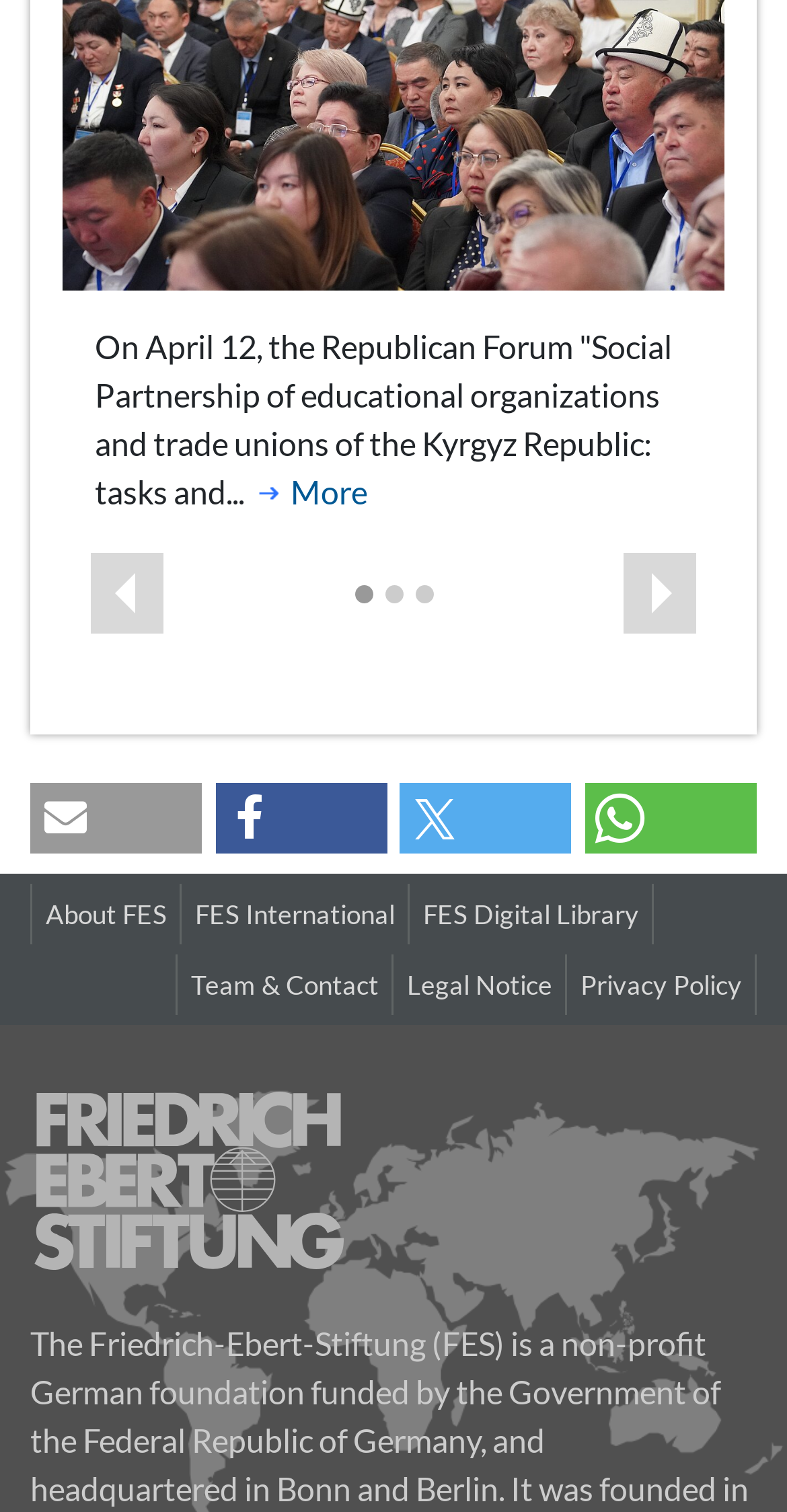Determine the bounding box coordinates of the clickable region to execute the instruction: "Click on the 'Next' button". The coordinates should be four float numbers between 0 and 1, denoted as [left, top, right, bottom].

[0.792, 0.366, 0.885, 0.419]